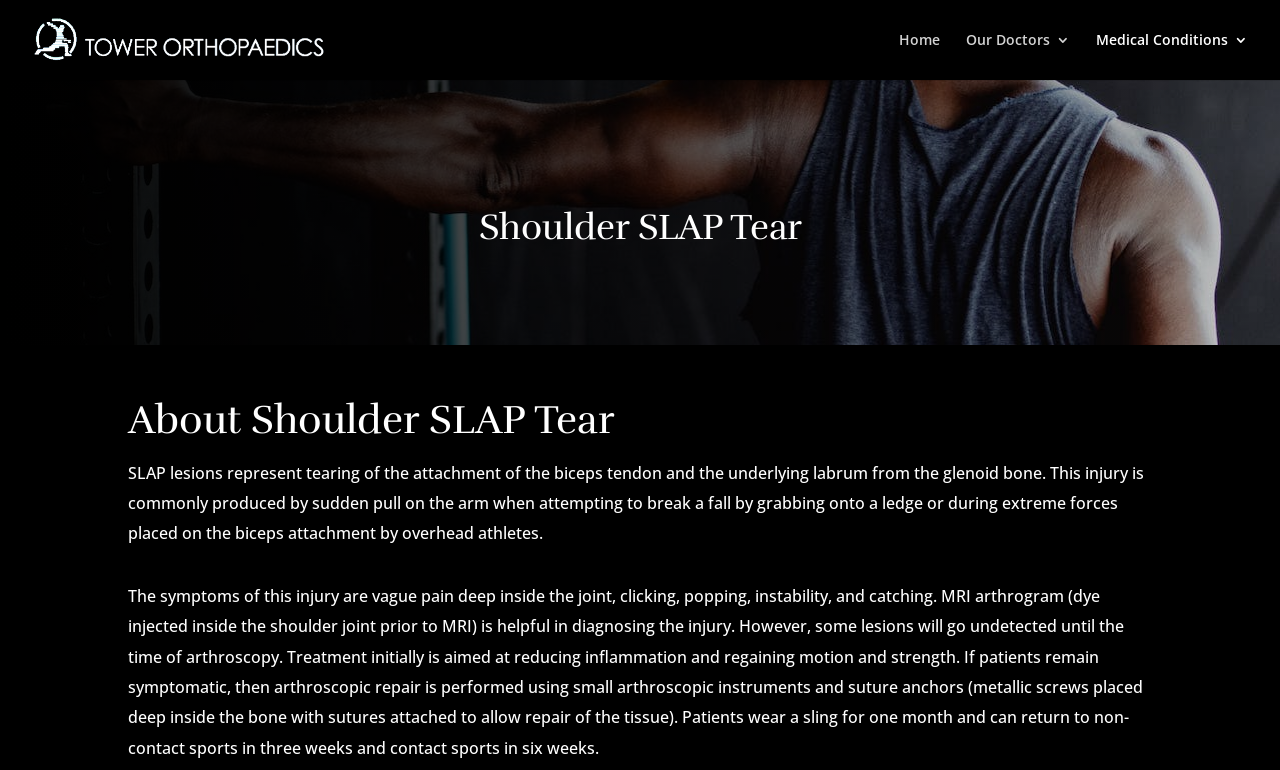What is a SLAP lesion?
Answer the question in as much detail as possible.

According to the webpage, a SLAP lesion represents tearing of the attachment of the biceps tendon and the underlying labrum from the glenoid bone, which is mentioned in the StaticText element with the text 'SLAP lesions represent tearing of the attachment of the biceps tendon and the underlying labrum from the glenoid bone.'